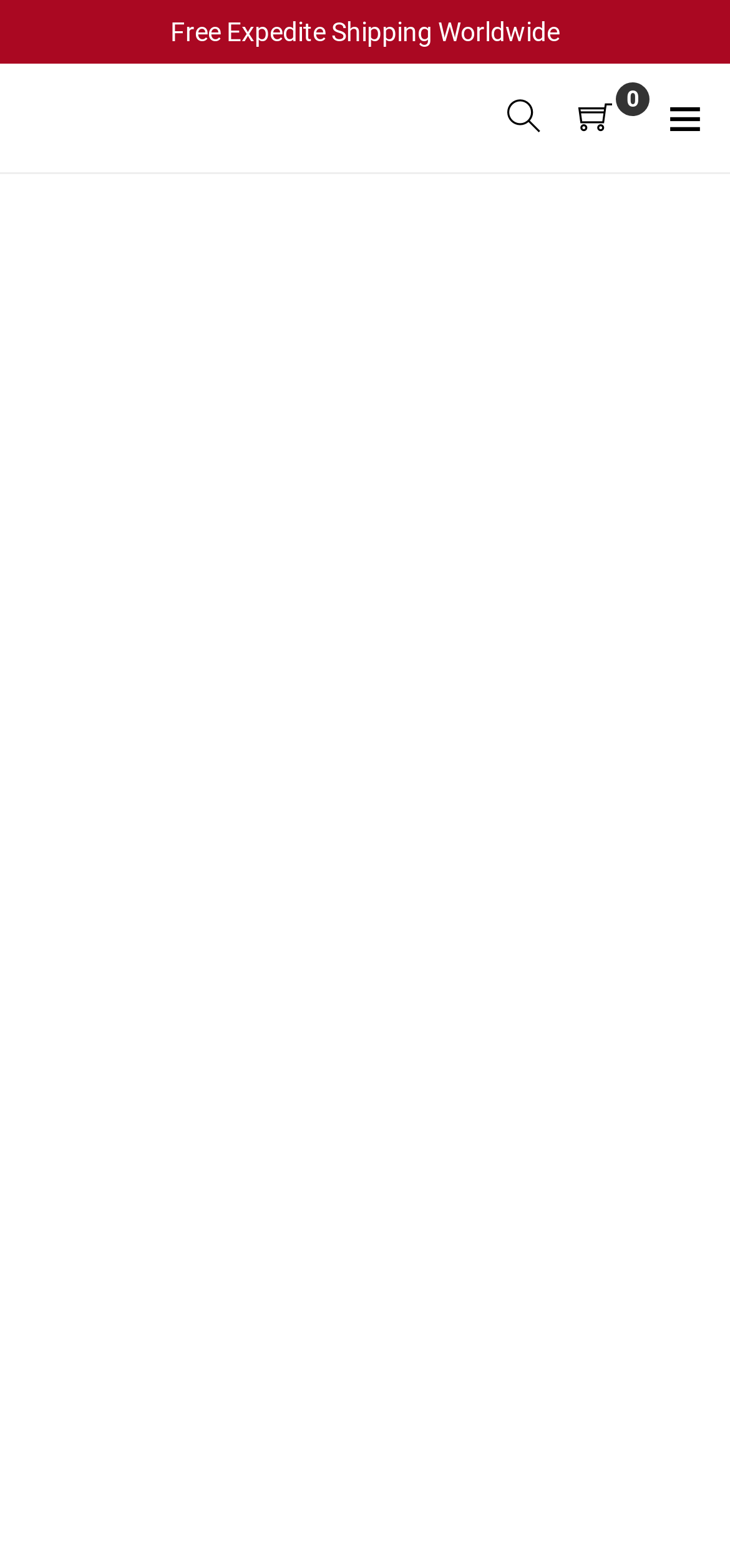Locate and extract the text of the main heading on the webpage.

Black Zipped Leather Motorcycle Jacket